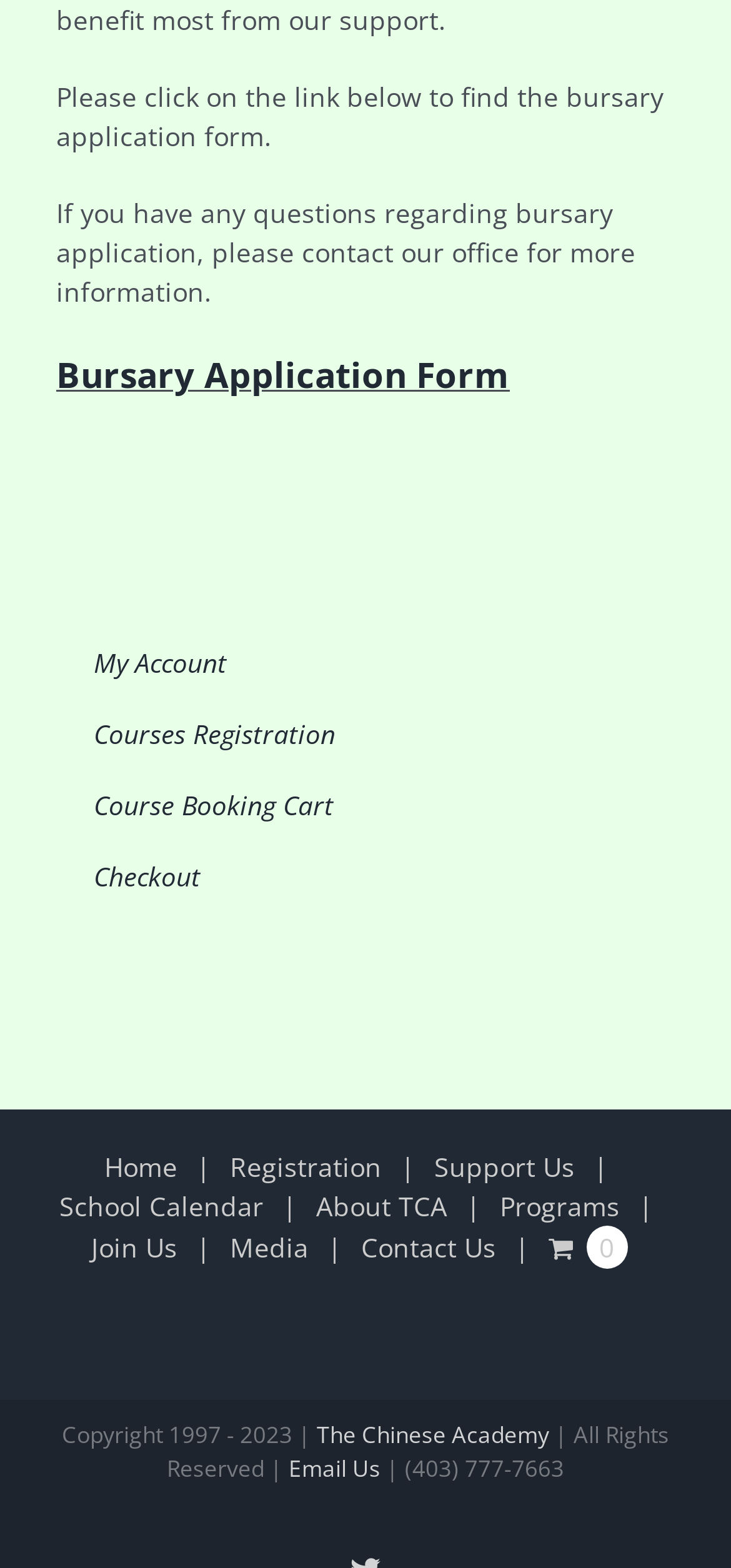Please identify the bounding box coordinates of the area I need to click to accomplish the following instruction: "Go to home page".

None